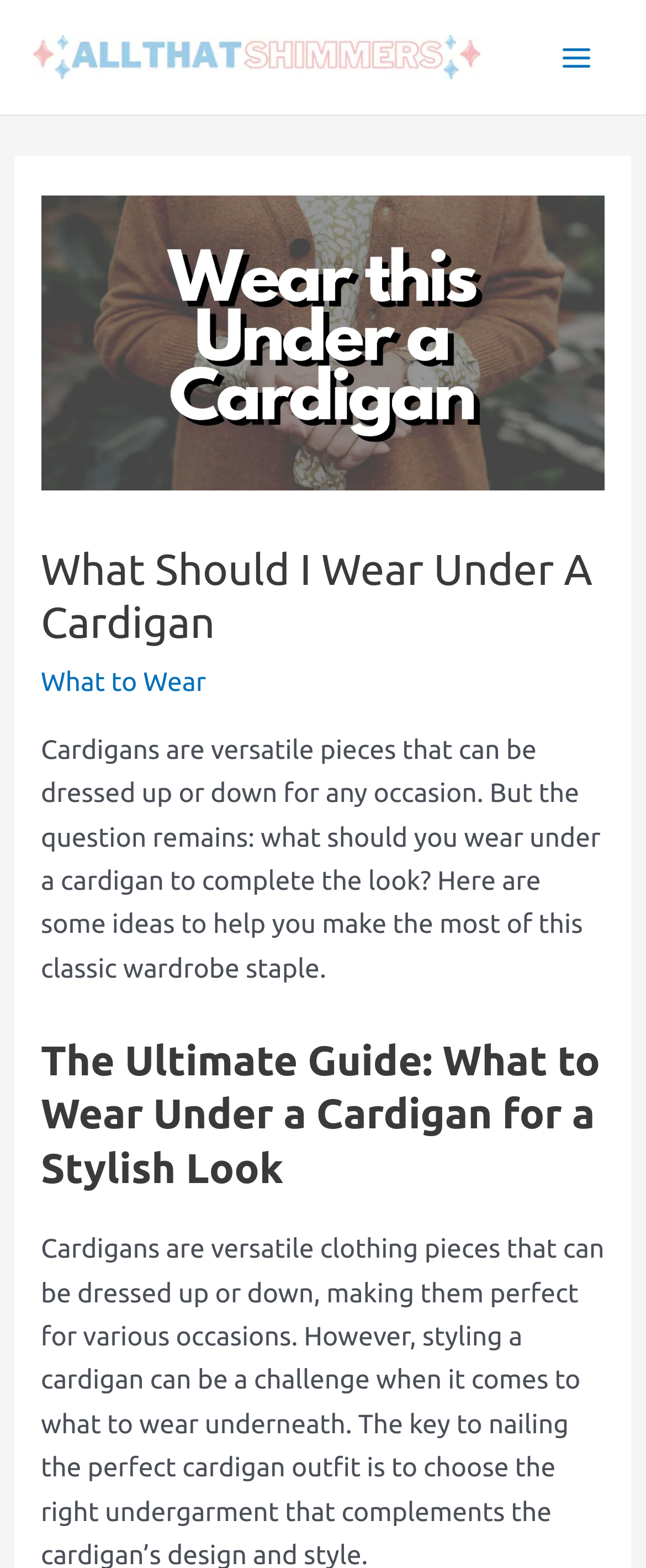What type of content is presented in the image 'what should i wear under a cardigan'?
Refer to the screenshot and respond with a concise word or phrase.

Text-based content